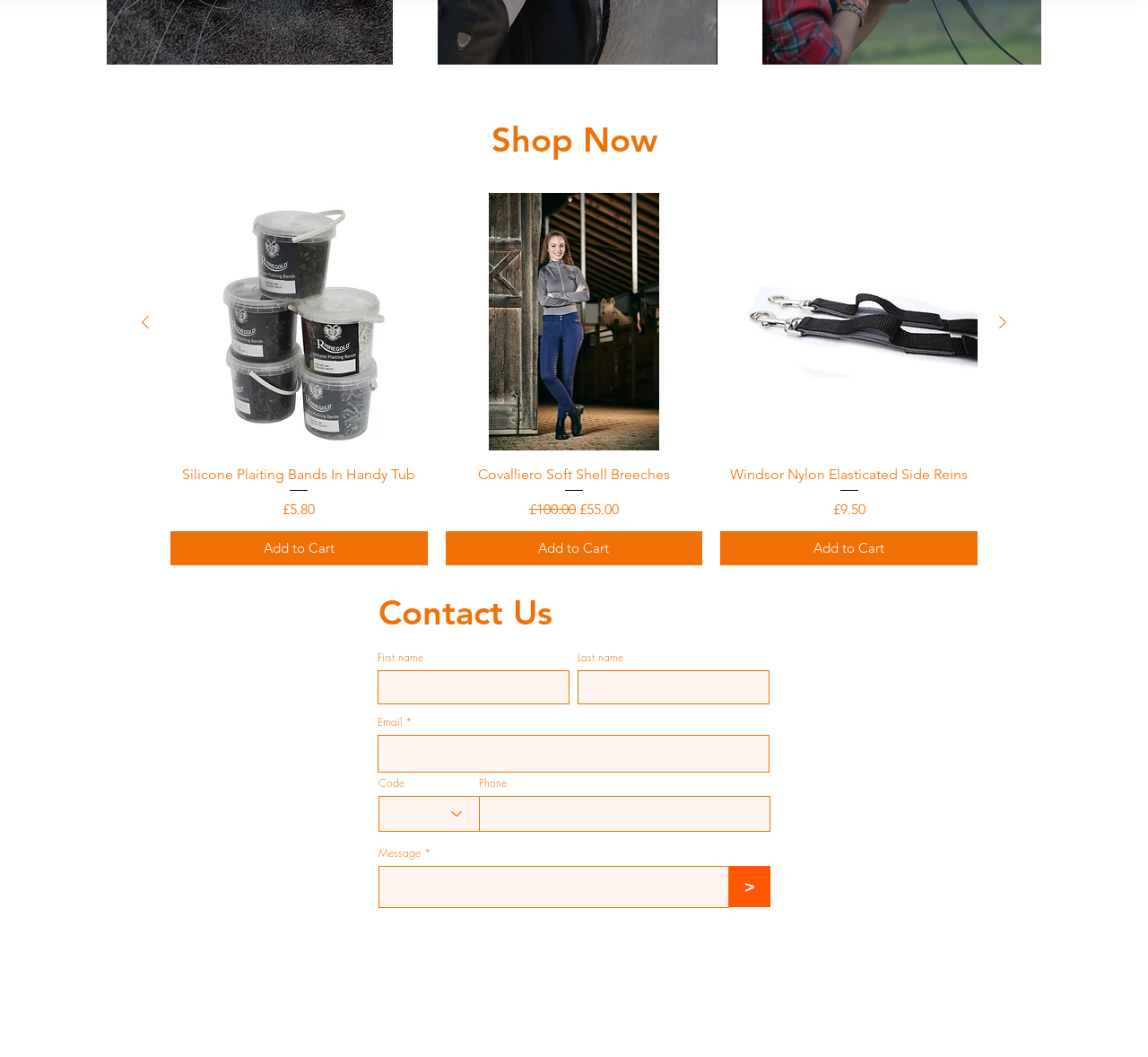Pinpoint the bounding box coordinates of the area that must be clicked to complete this instruction: "View the 'Silicone Plaiting Bands In Handy Tub' product".

[0.148, 0.183, 0.372, 0.426]